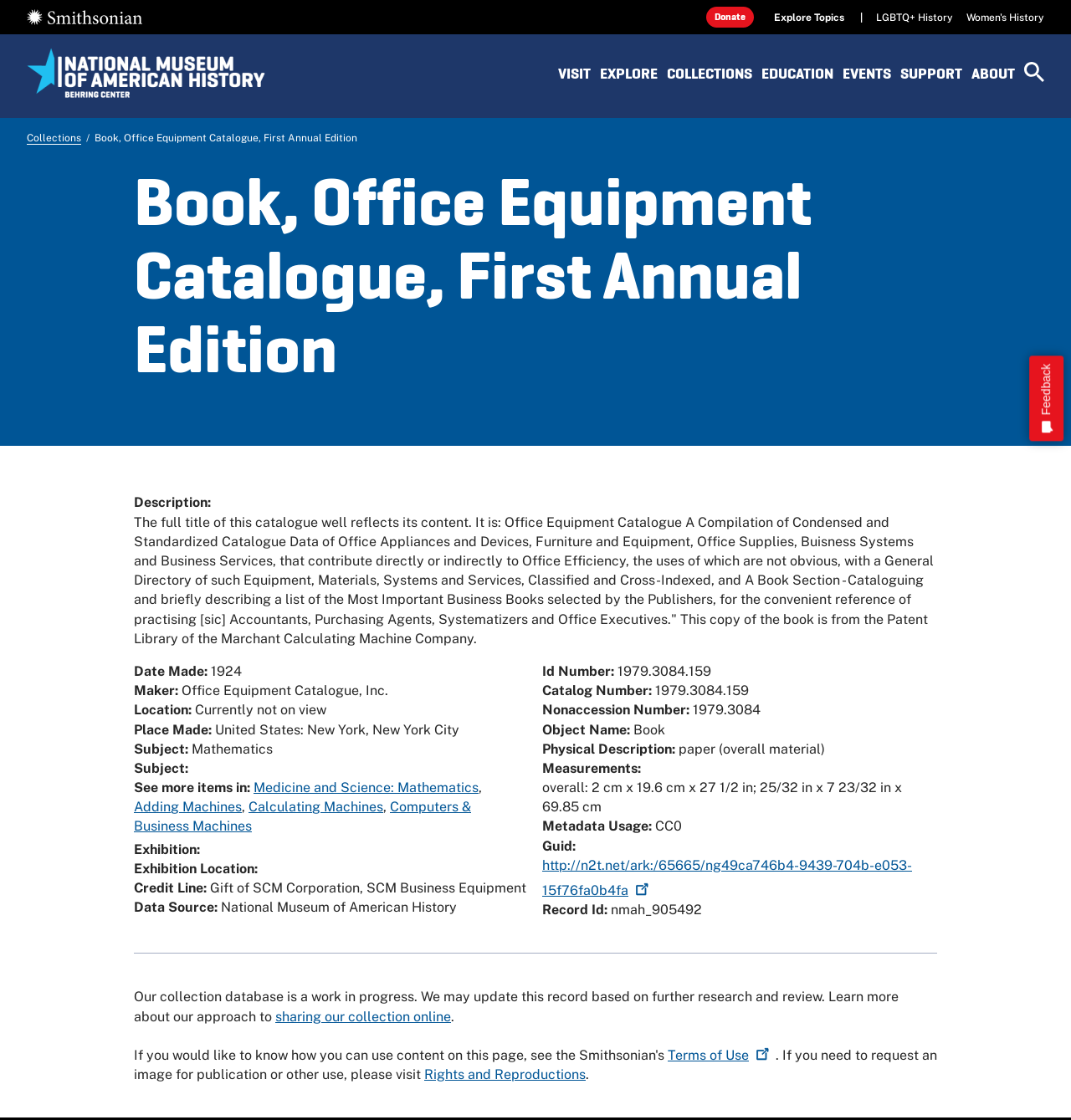Kindly determine the bounding box coordinates for the area that needs to be clicked to execute this instruction: "Go to About page".

None